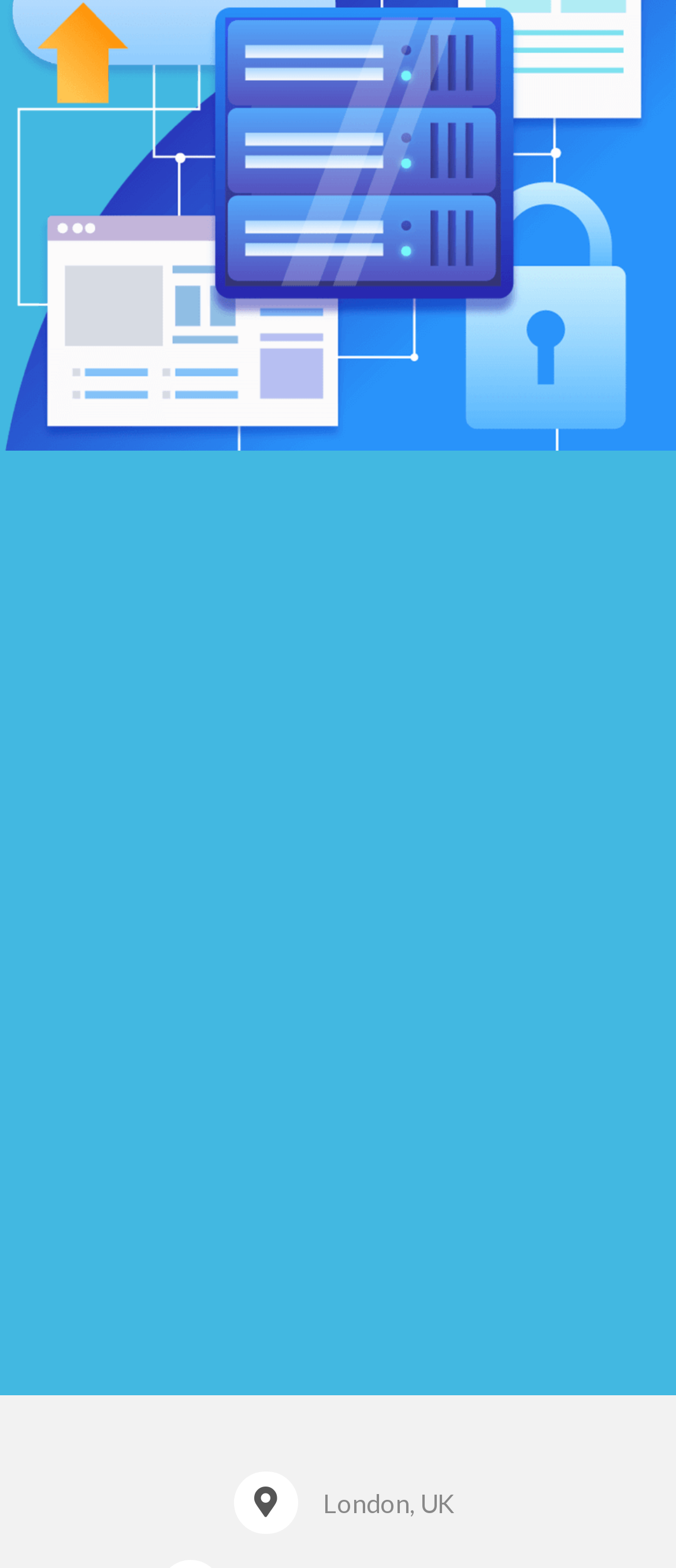Where is the company located?
Refer to the image and give a detailed answer to the query.

The company location can be found in the link element with the text 'London, UK' which is located at the bottom of the webpage.